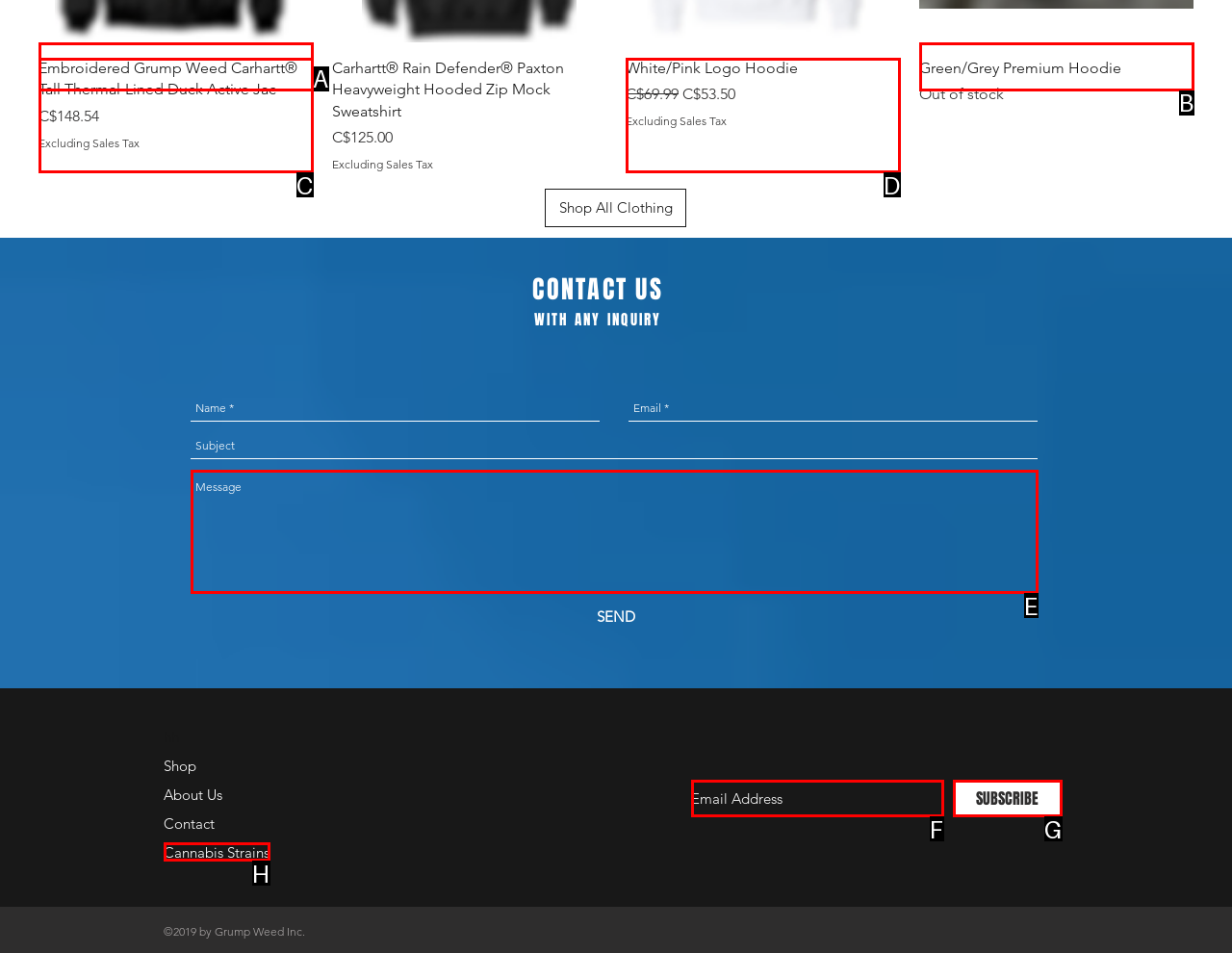Match the option to the description: Cannabis Strains
State the letter of the correct option from the available choices.

H